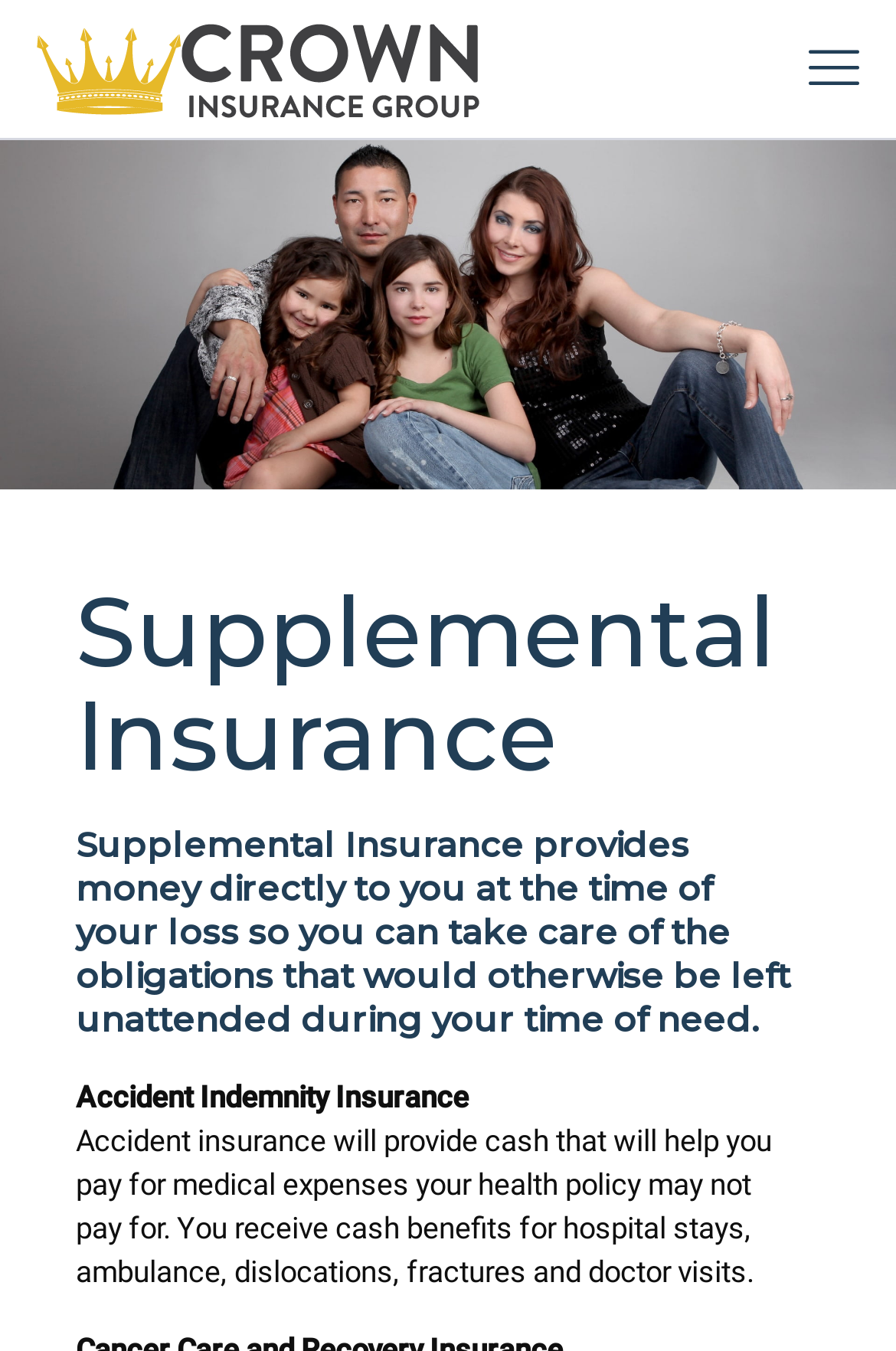What type of insurance is provided by Crown Insurance Group?
Kindly offer a comprehensive and detailed response to the question.

Based on the webpage, the heading 'Supplemental Insurance' and the description 'Supplemental Insurance provides money directly to you at the time of your loss so you can take care of the obligations that would otherwise be left unattended during your time of need.' indicate that Crown Insurance Group provides Supplemental Insurance.